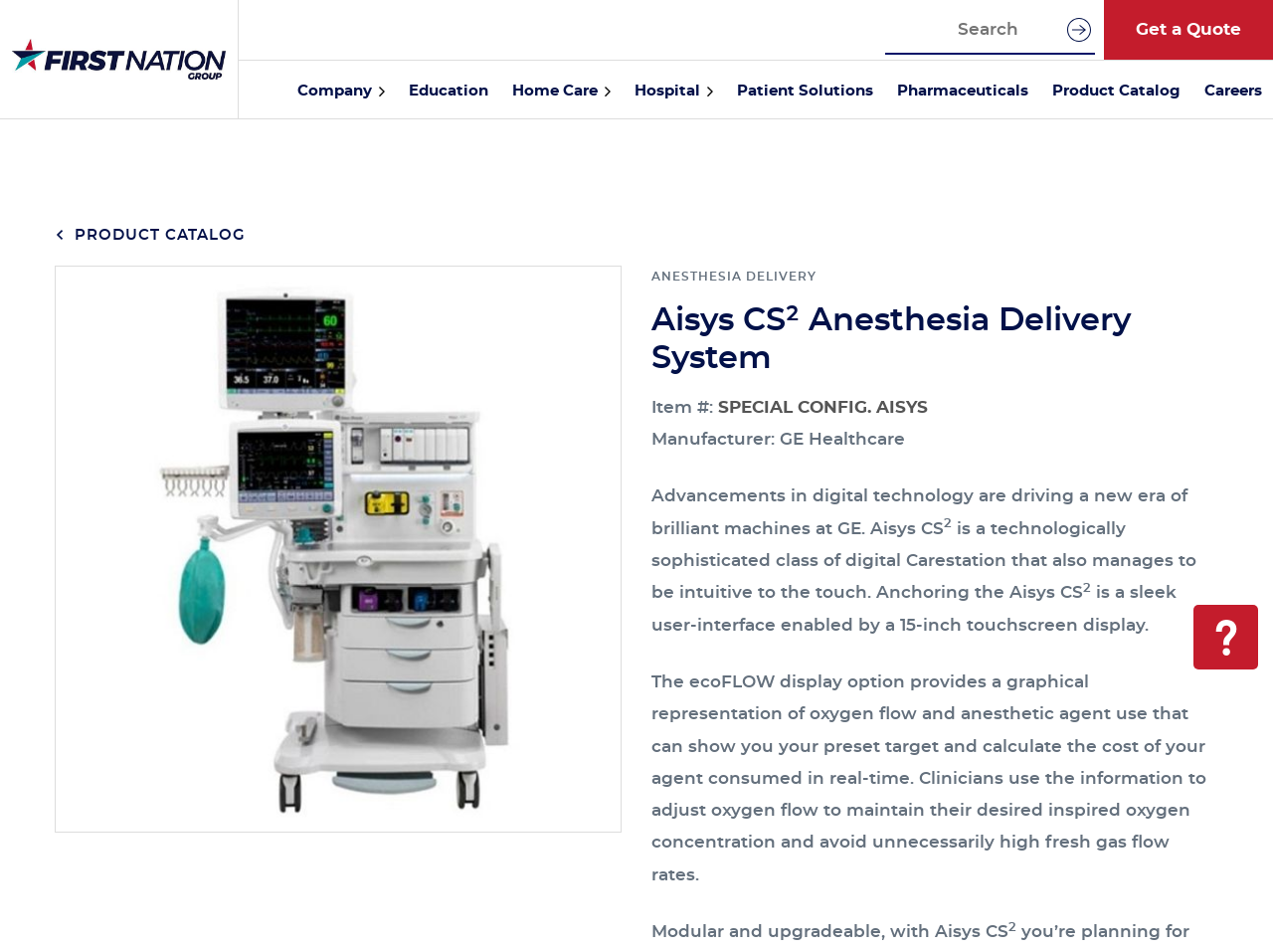Produce an extensive caption that describes everything on the webpage.

The webpage is about the Aisys CS² Anesthesia Delivery System, a product offered by First Nation Group. At the top left corner, there is a logo of First Nation Group, accompanied by a link to navigate to the home page. 

Below the logo, there is a main navigation menu that spans across the top of the page, containing several menu items, including "Company", "Education", "Home Care", "Hospital", "Patient Solutions", "Pharmaceuticals", "Product Catalog", and "Careers". Each menu item has a dropdown menu with additional options.

On the top right corner, there is a search box with a submit button, allowing users to search for specific content. Next to the search box, there is a link to "Get a Quote".

The main content of the page is dedicated to the Aisys CS² Anesthesia Delivery System. There is a large product image on the left side, taking up most of the page's height. On the right side, there is a heading that reads "Aisys CS² Anesthesia Delivery System", followed by several paragraphs of text that describe the product's features and benefits. The text includes information about the product's digital technology, user interface, and modular design.

There are also several static text elements throughout the page, including the product's item number, manufacturer, and a brief description of its advancements in digital technology. Additionally, there is a button to open a help menu at the bottom right corner of the page.